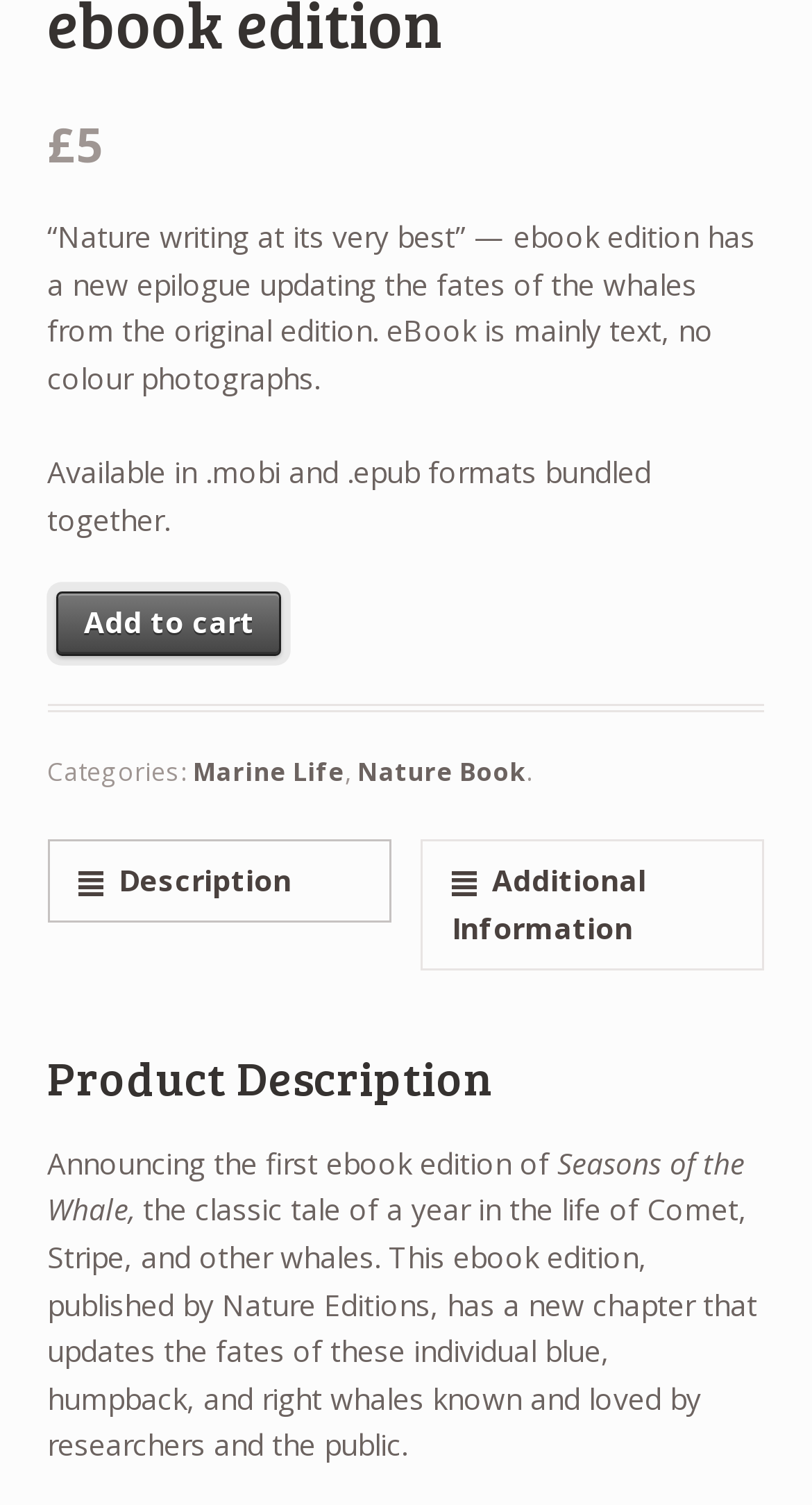Based on the element description, predict the bounding box coordinates (top-left x, top-left y, bottom-right x, bottom-right y) for the UI element in the screenshot: Add to cart

[0.07, 0.393, 0.347, 0.436]